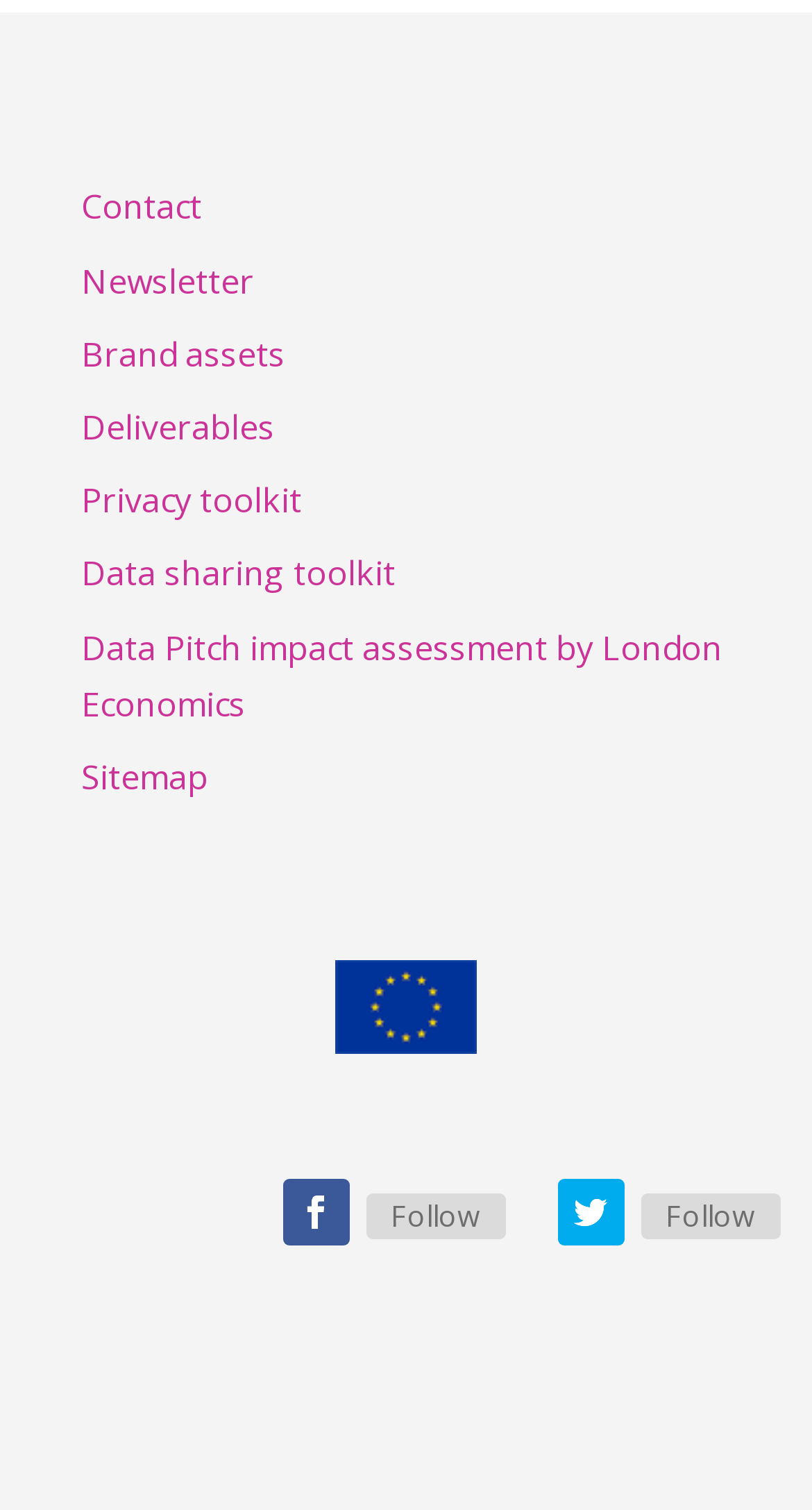Please provide a comprehensive answer to the question based on the screenshot: What is the purpose of the link 'Sitemap'?

I inferred that the link 'Sitemap' is used to navigate the website and find specific pages or sections. This link is usually used to provide an overview of the website's structure and help users find what they are looking for.